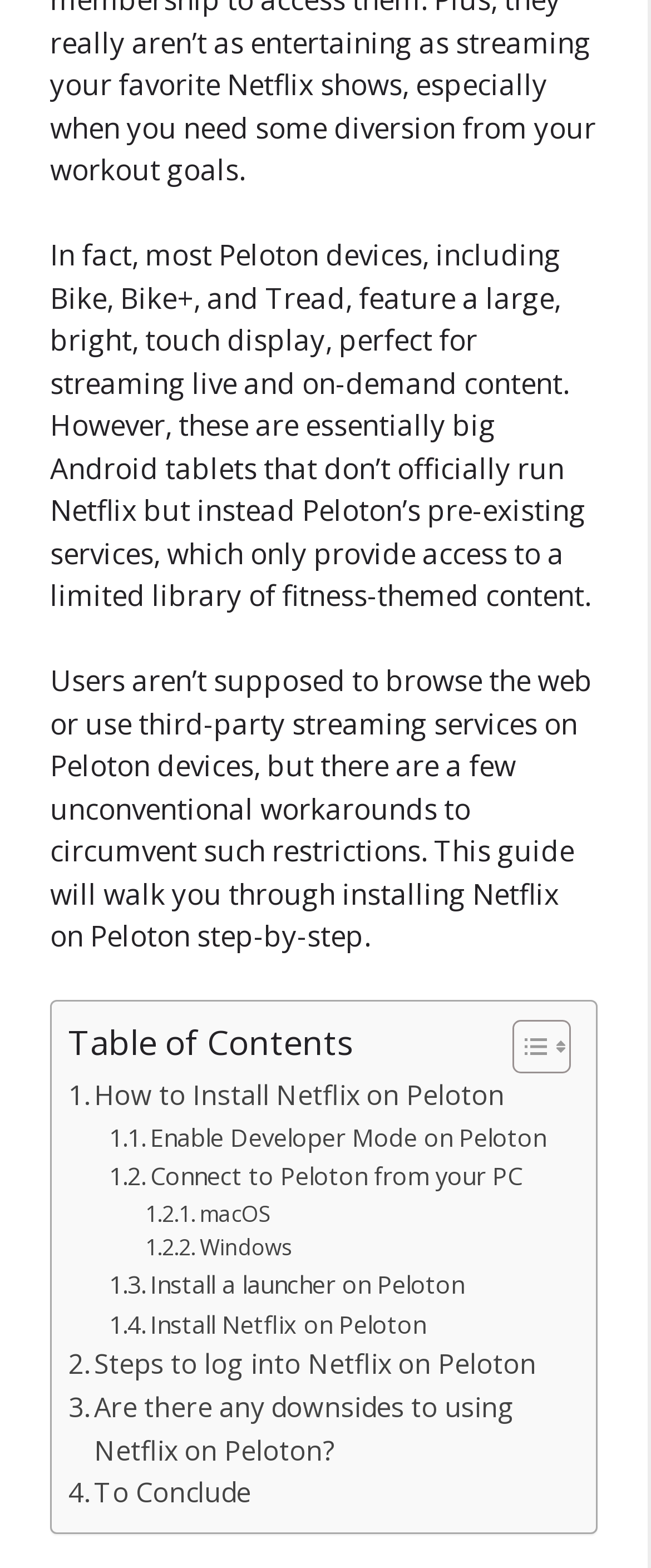Specify the bounding box coordinates of the element's region that should be clicked to achieve the following instruction: "Install Netflix on Peloton". The bounding box coordinates consist of four float numbers between 0 and 1, in the format [left, top, right, bottom].

[0.167, 0.832, 0.654, 0.857]